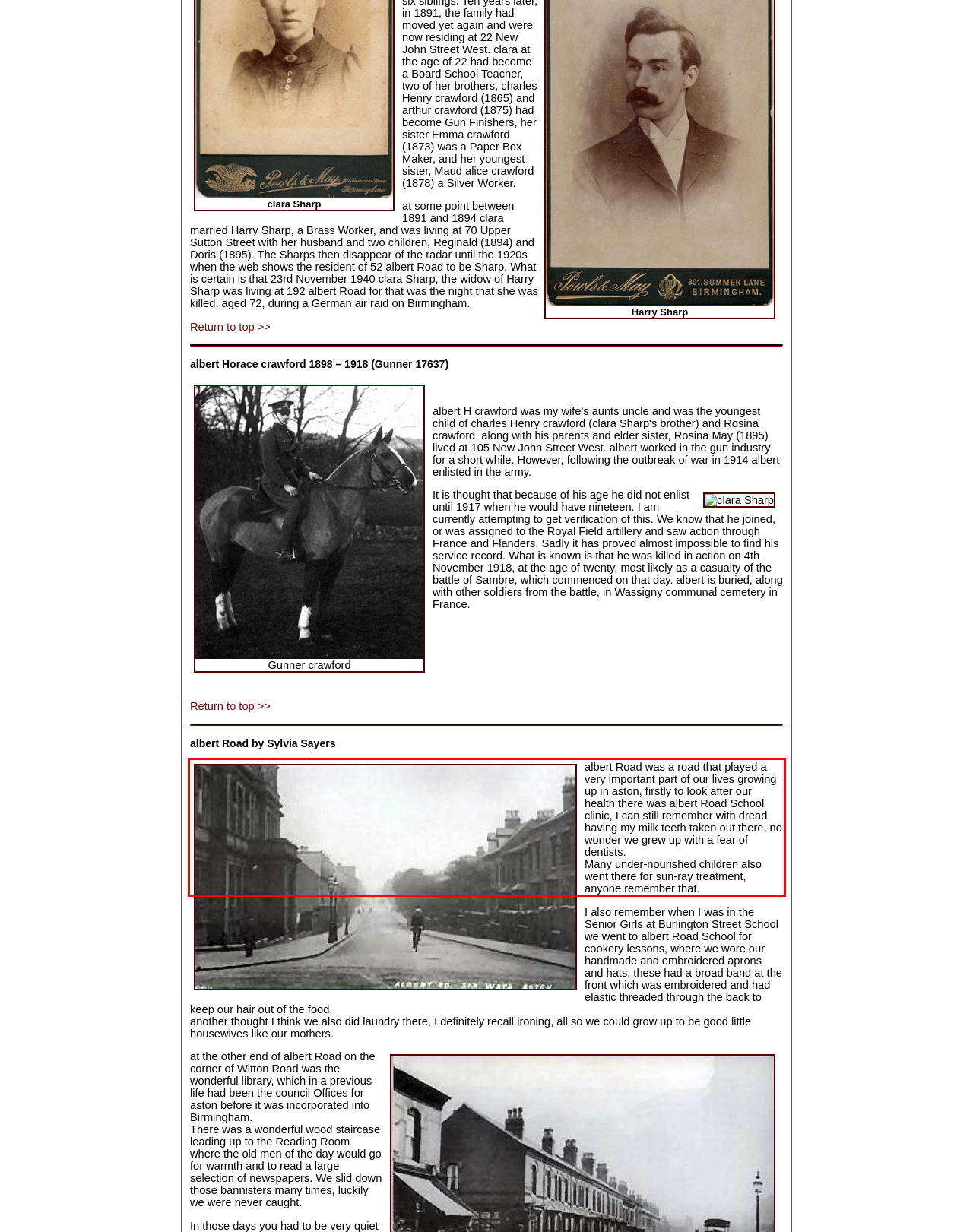Identify and extract the text within the red rectangle in the screenshot of the webpage.

albert Road was a road that played a very important part of our lives growing up in aston, firstly to look after our health there was albert Road School clinic, I can still remember with dread having my milk teeth taken out there, no wonder we grew up with a fear of dentists. Many under-nourished children also went there for sun-ray treatment, anyone remember that.